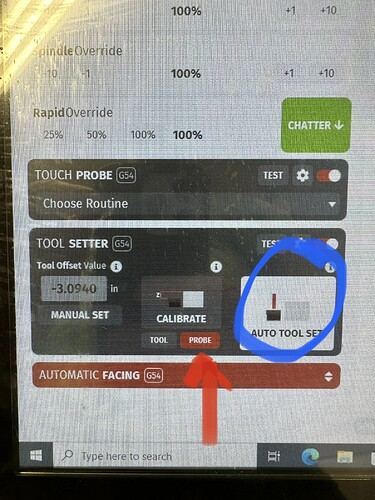What is the function of the PROBE button?
Look at the image and respond with a one-word or short phrase answer.

A step in the tool setting procedure